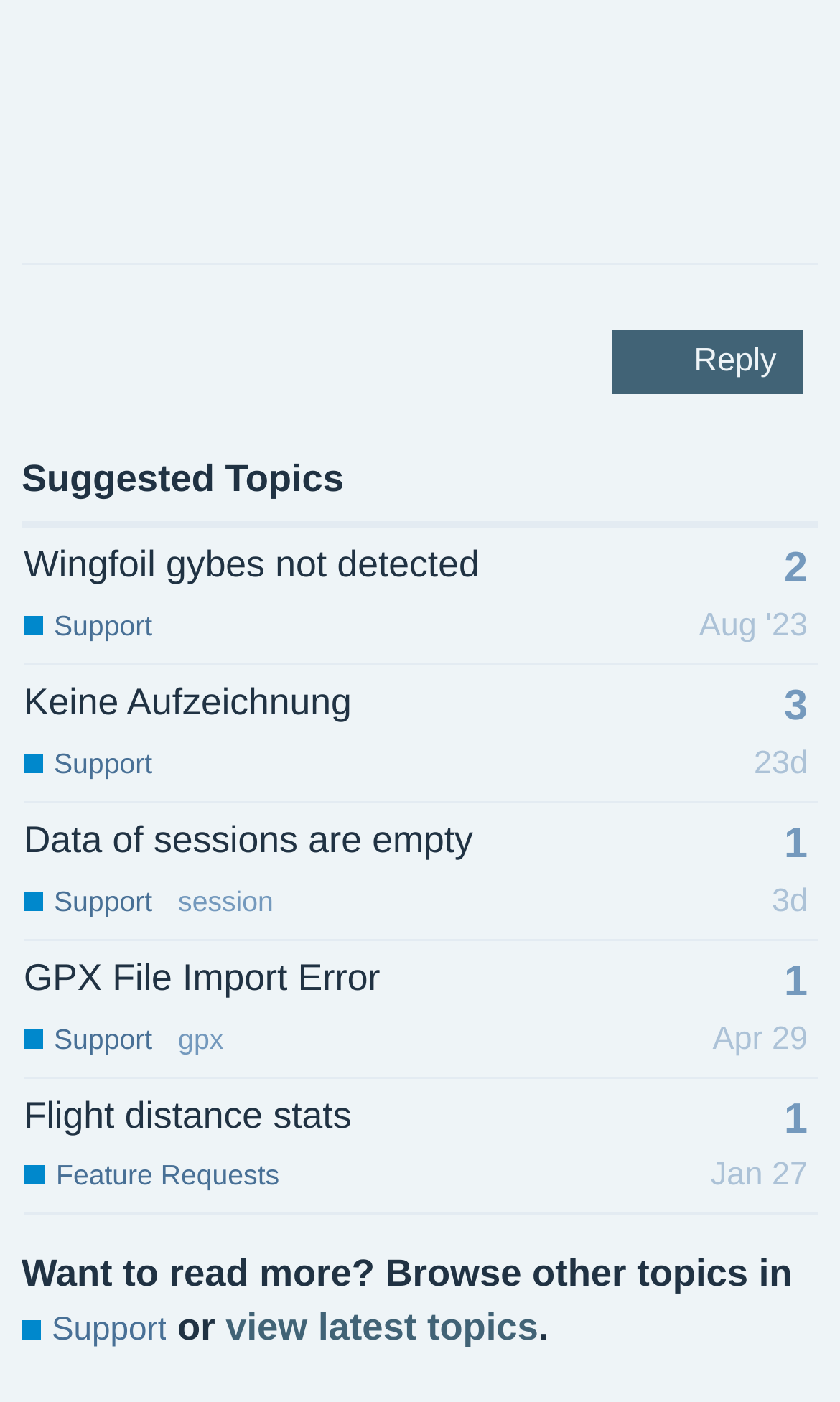Provide your answer in one word or a succinct phrase for the question: 
What is the category of the topic 'Wingfoil gybes not detected'?

Support